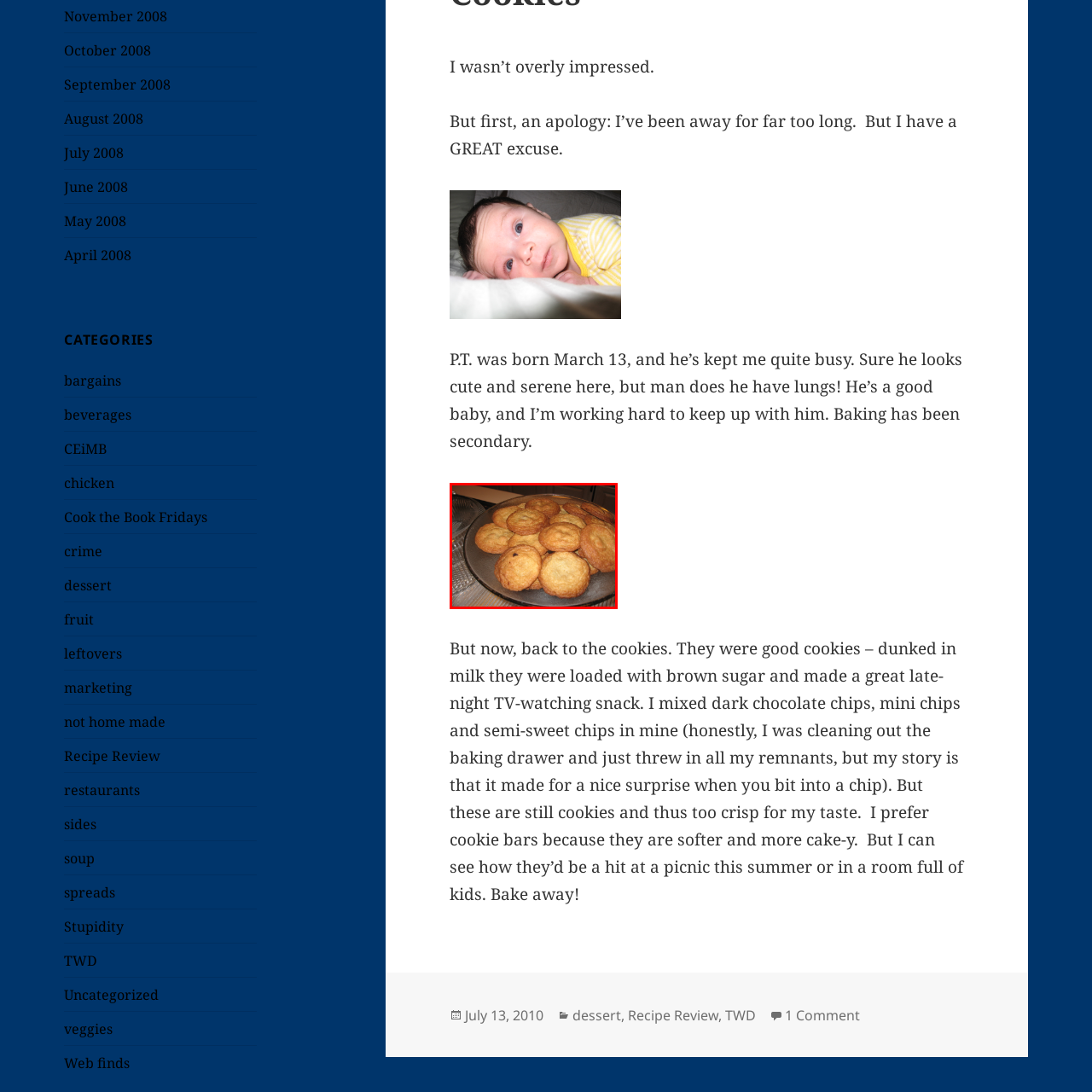Concentrate on the section within the teal border, What is the ideal pairing for these cookies? 
Provide a single word or phrase as your answer.

Milk